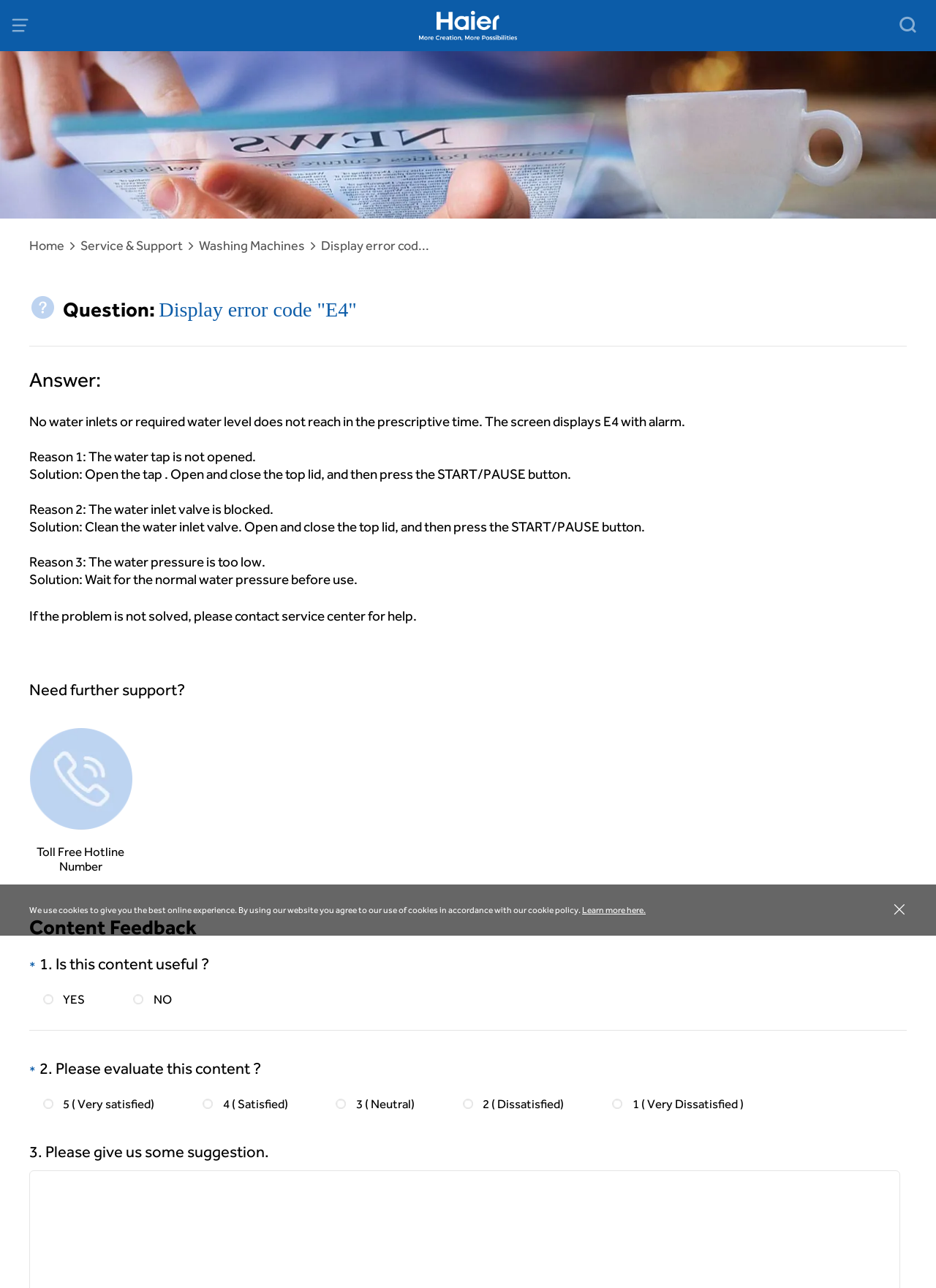Identify and provide the title of the webpage.

Question: Display error code "E4"